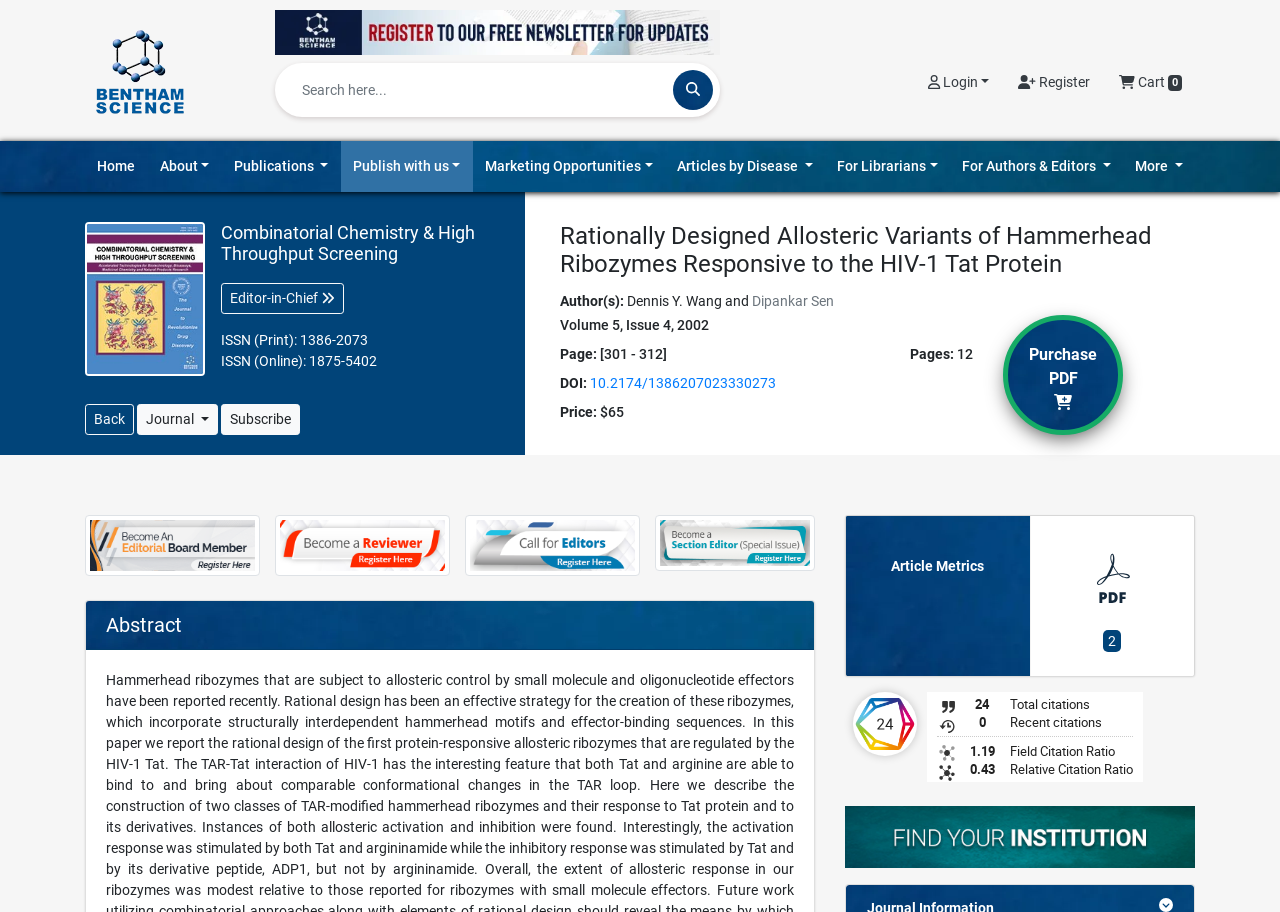Please give a one-word or short phrase response to the following question: 
How many pages is the article?

12